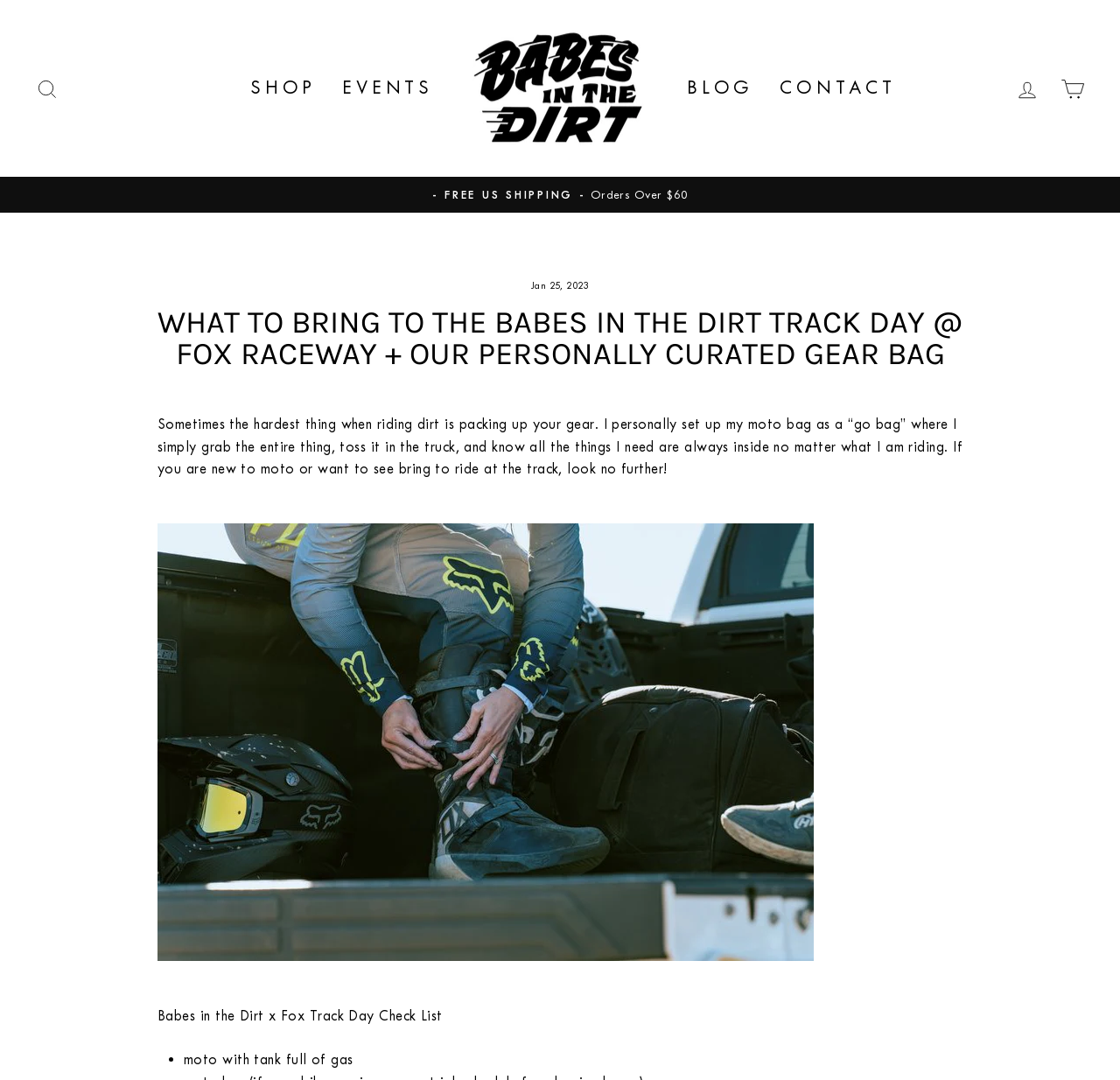Bounding box coordinates must be specified in the format (top-left x, top-left y, bottom-right x, bottom-right y). All values should be floating point numbers between 0 and 1. What are the bounding box coordinates of the UI element described as: Shop

[0.212, 0.062, 0.294, 0.101]